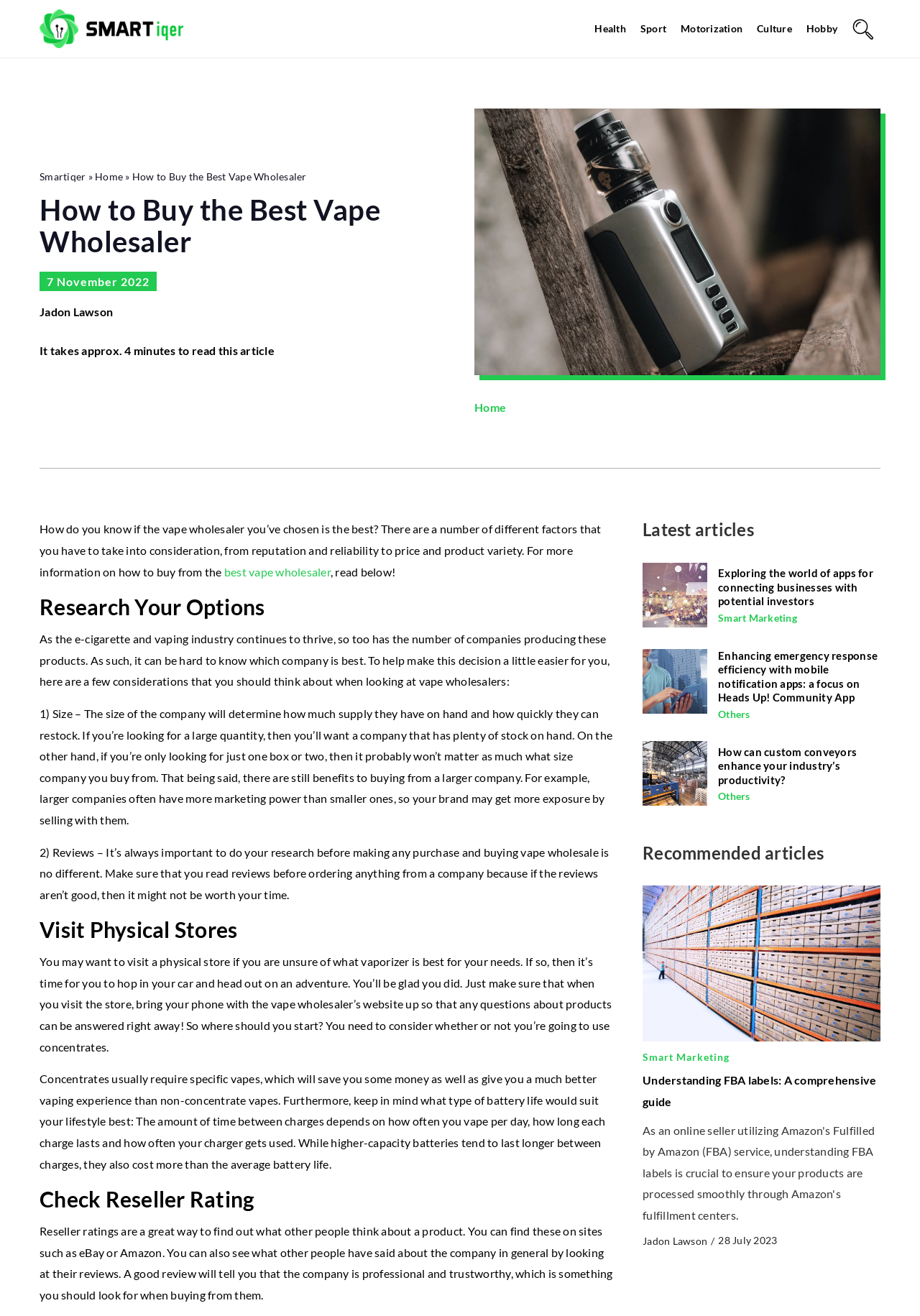What is the date of the article?
Please provide a single word or phrase as your answer based on the screenshot.

7 November 2022